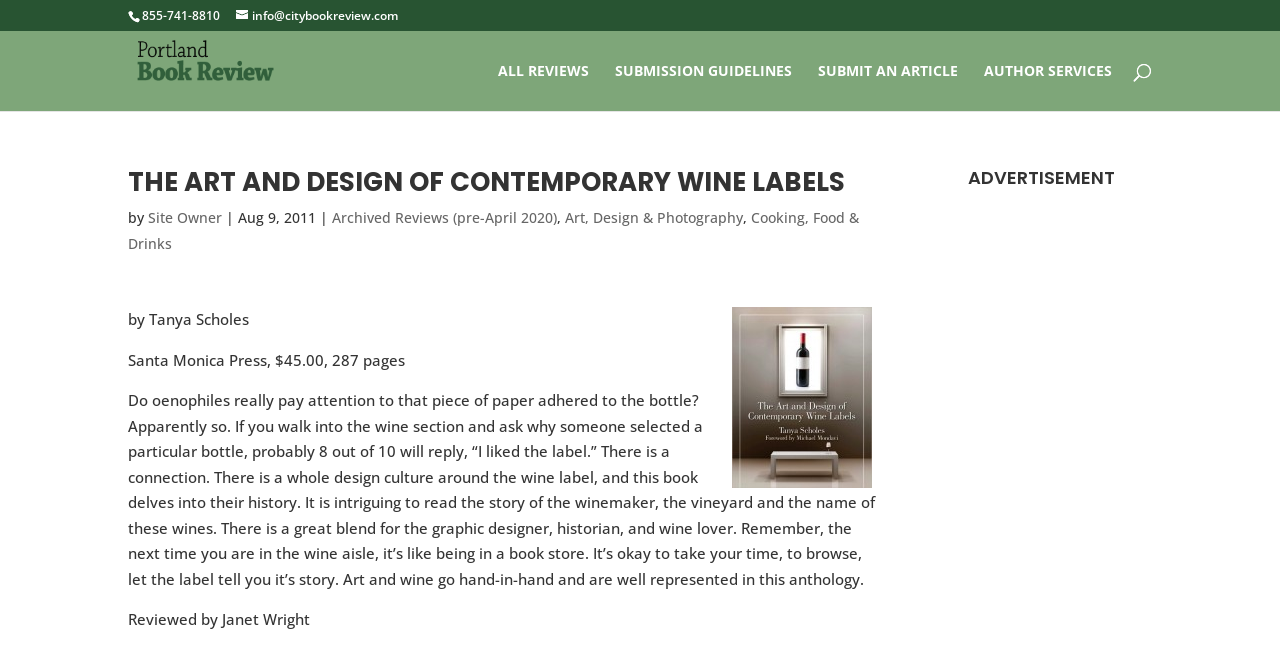How many categories are listed under the book review? Please answer the question using a single word or phrase based on the image.

3